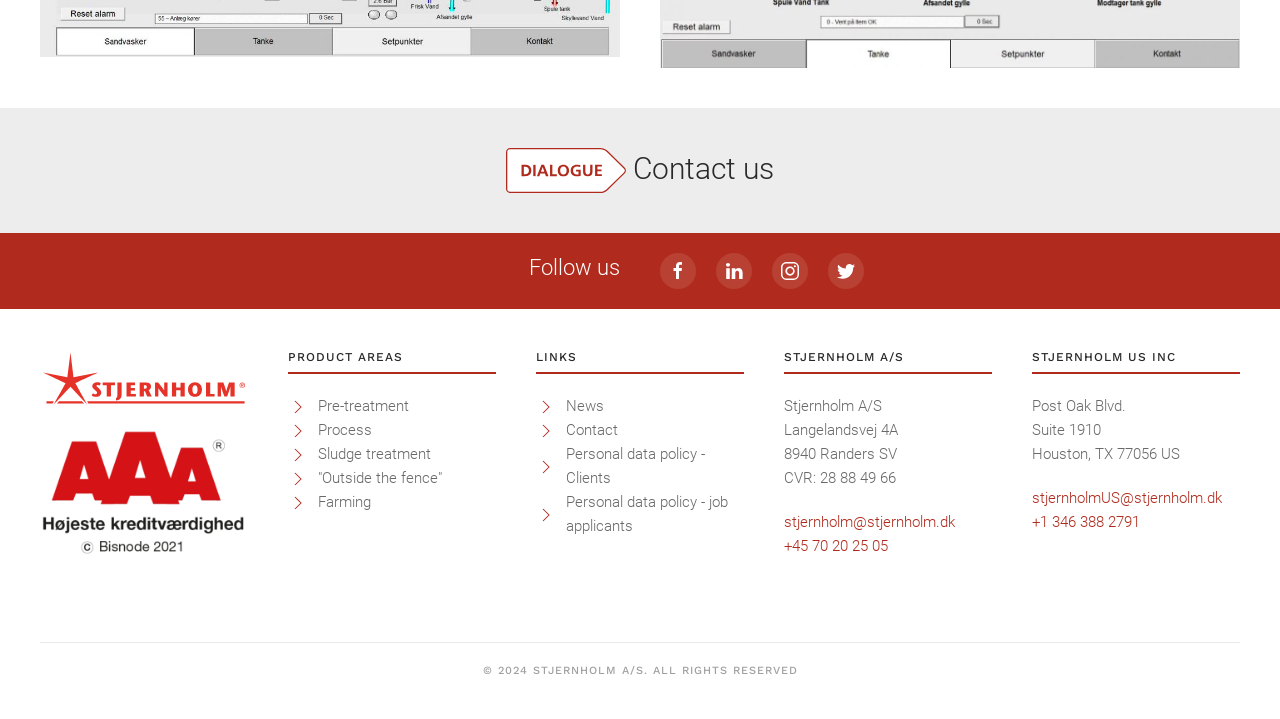Using the webpage screenshot, find the UI element described by stjernholm@stjernholm.dk. Provide the bounding box coordinates in the format (top-left x, top-left y, bottom-right x, bottom-right y), ensuring all values are floating point numbers between 0 and 1.

[0.612, 0.714, 0.746, 0.739]